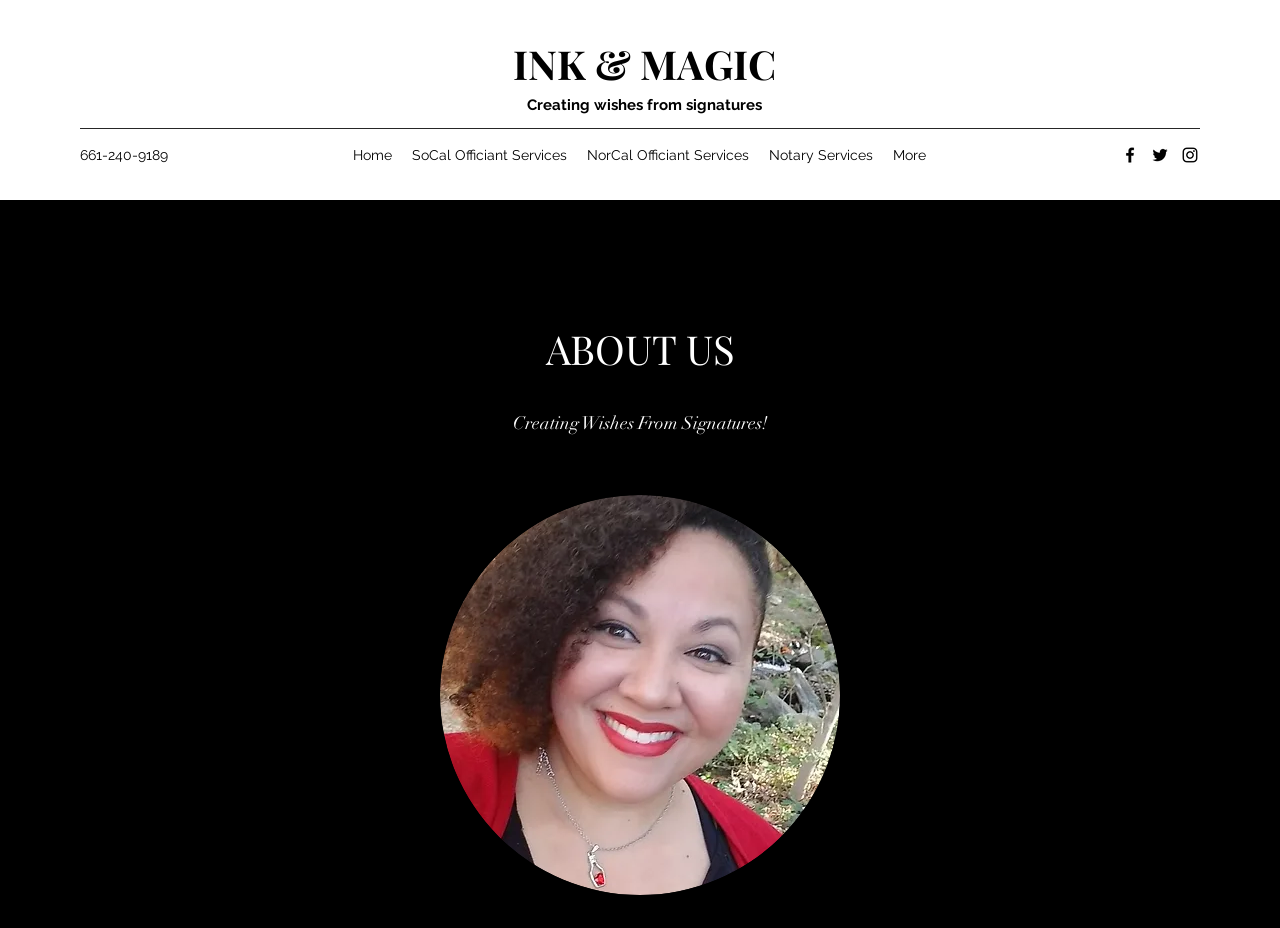Find the bounding box coordinates of the clickable area required to complete the following action: "Click the INK & MAGIC link".

[0.401, 0.04, 0.606, 0.097]